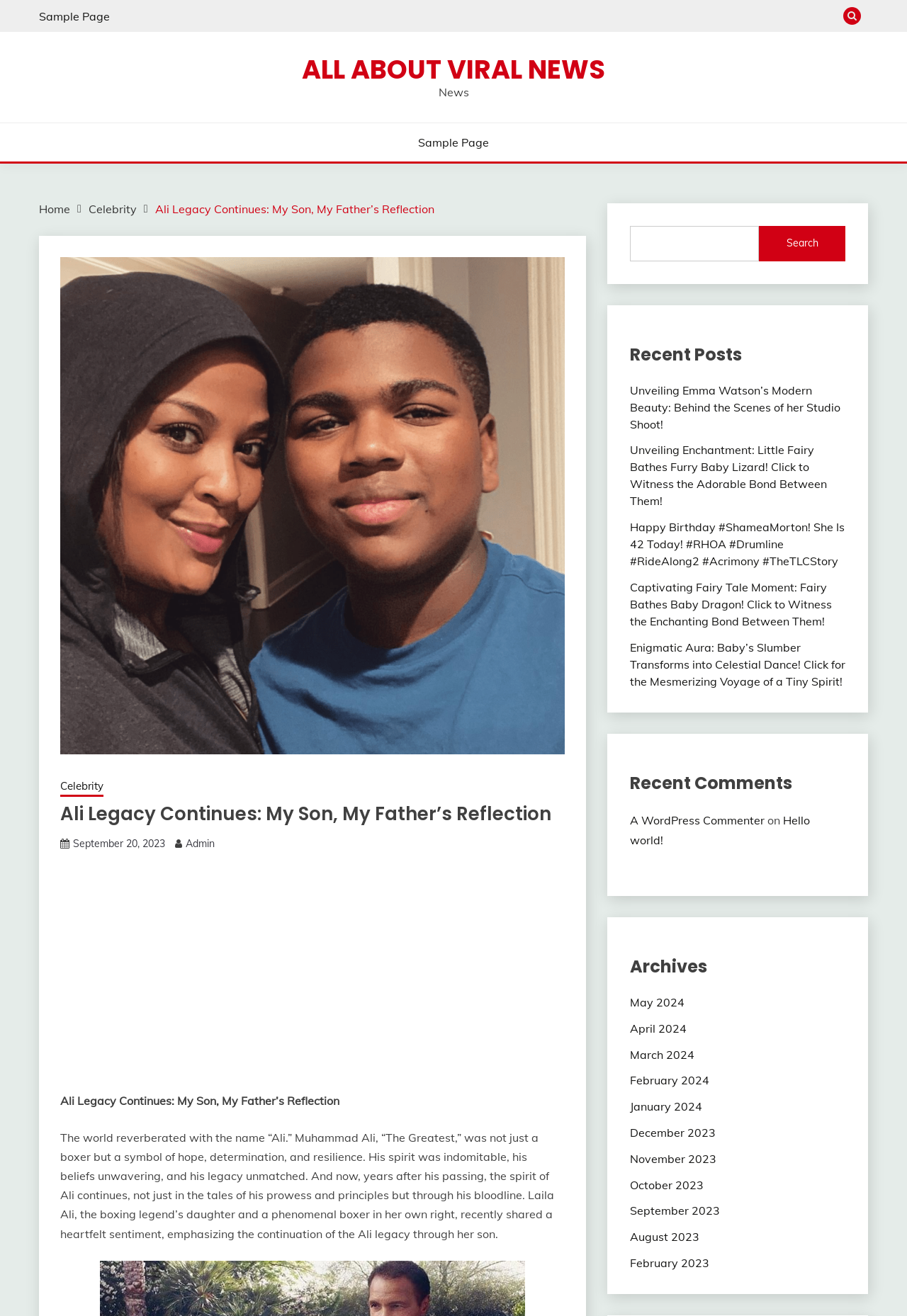How many recent posts are listed on the webpage?
Based on the image, provide a one-word or brief-phrase response.

6